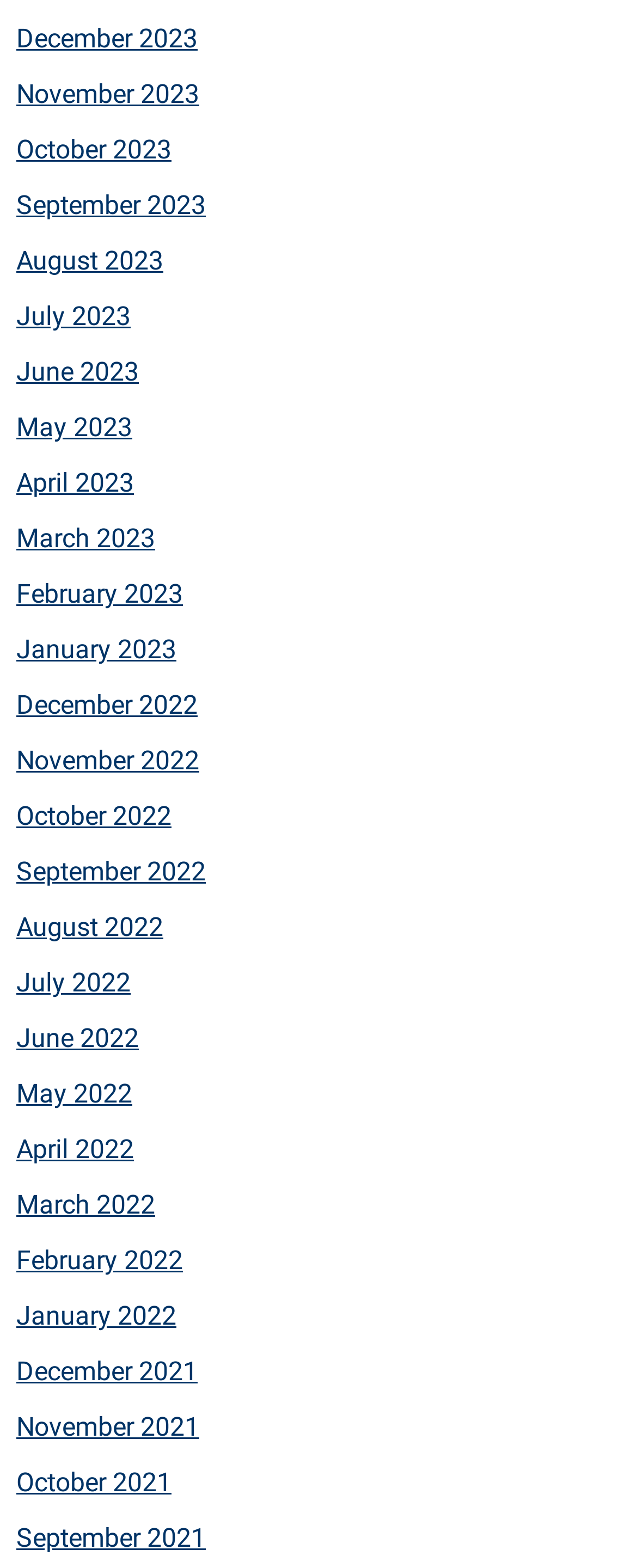Provide the bounding box coordinates of the section that needs to be clicked to accomplish the following instruction: "View September 2021."

[0.026, 0.971, 0.323, 0.991]